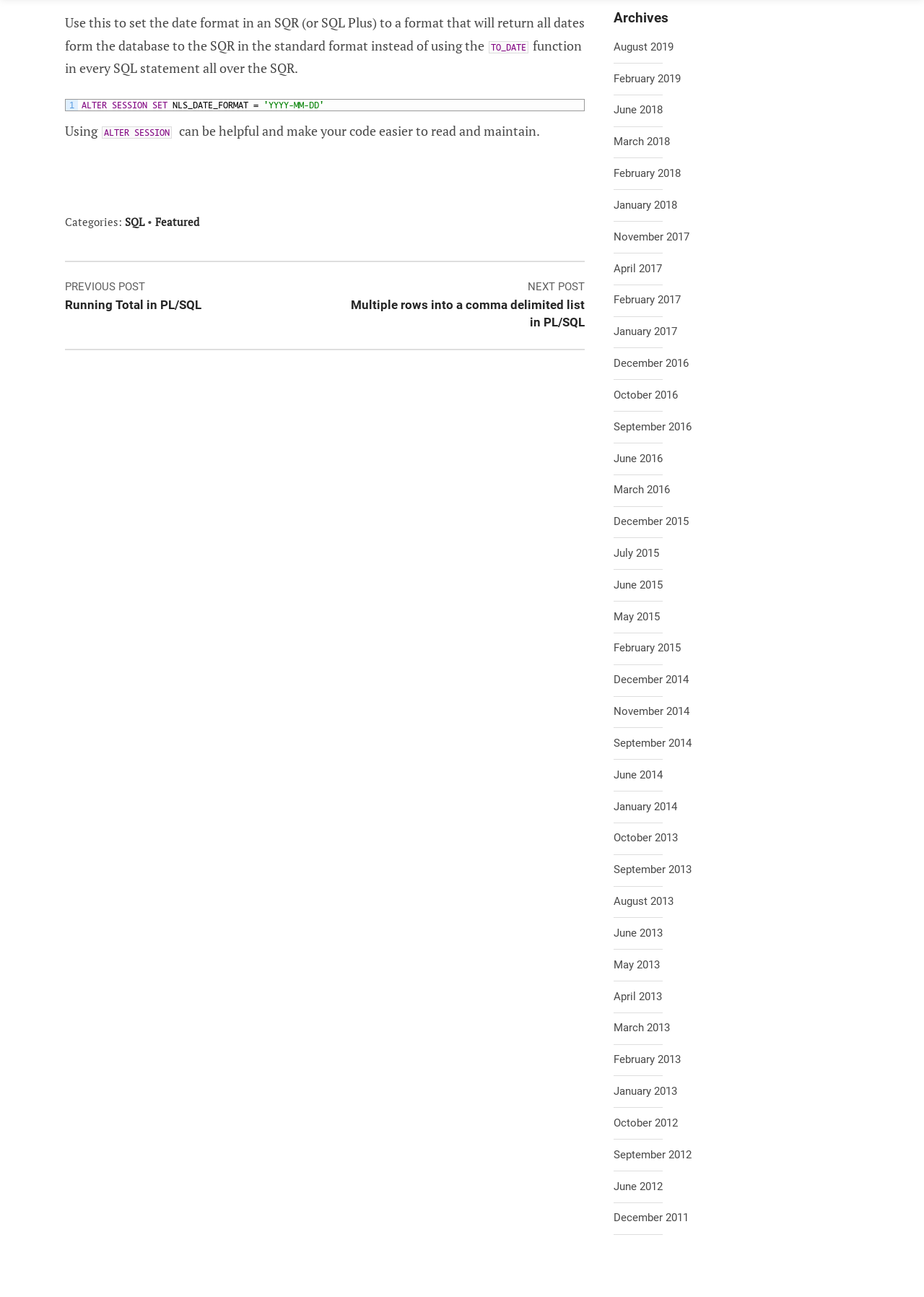Find the bounding box coordinates of the element to click in order to complete this instruction: "Click on the 'SQL' category link". The bounding box coordinates must be four float numbers between 0 and 1, denoted as [left, top, right, bottom].

[0.135, 0.166, 0.156, 0.177]